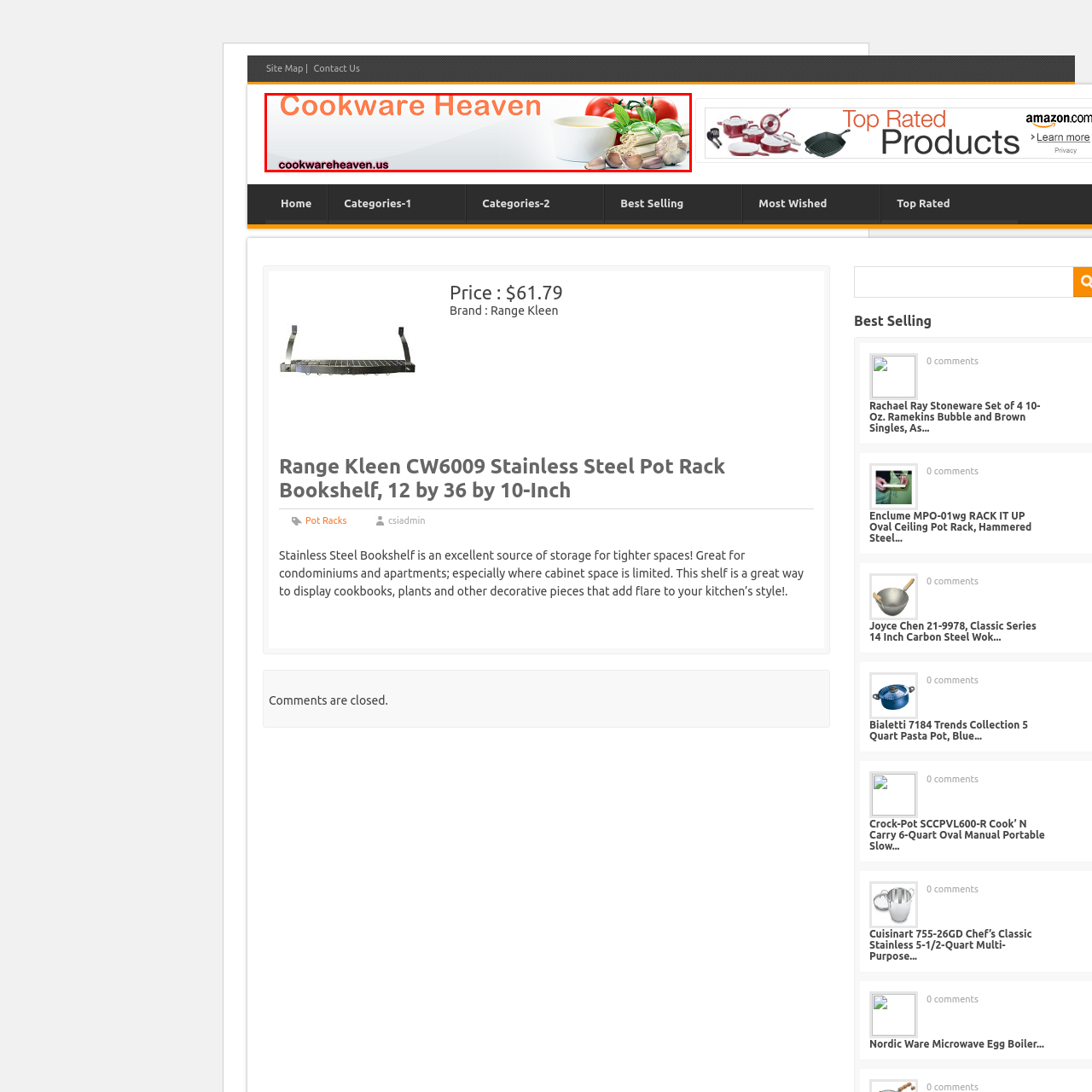Take a close look at the image outlined in red and answer the ensuing question with a single word or phrase:
What type of products are featured on the website?

Cookware and kitchen essentials